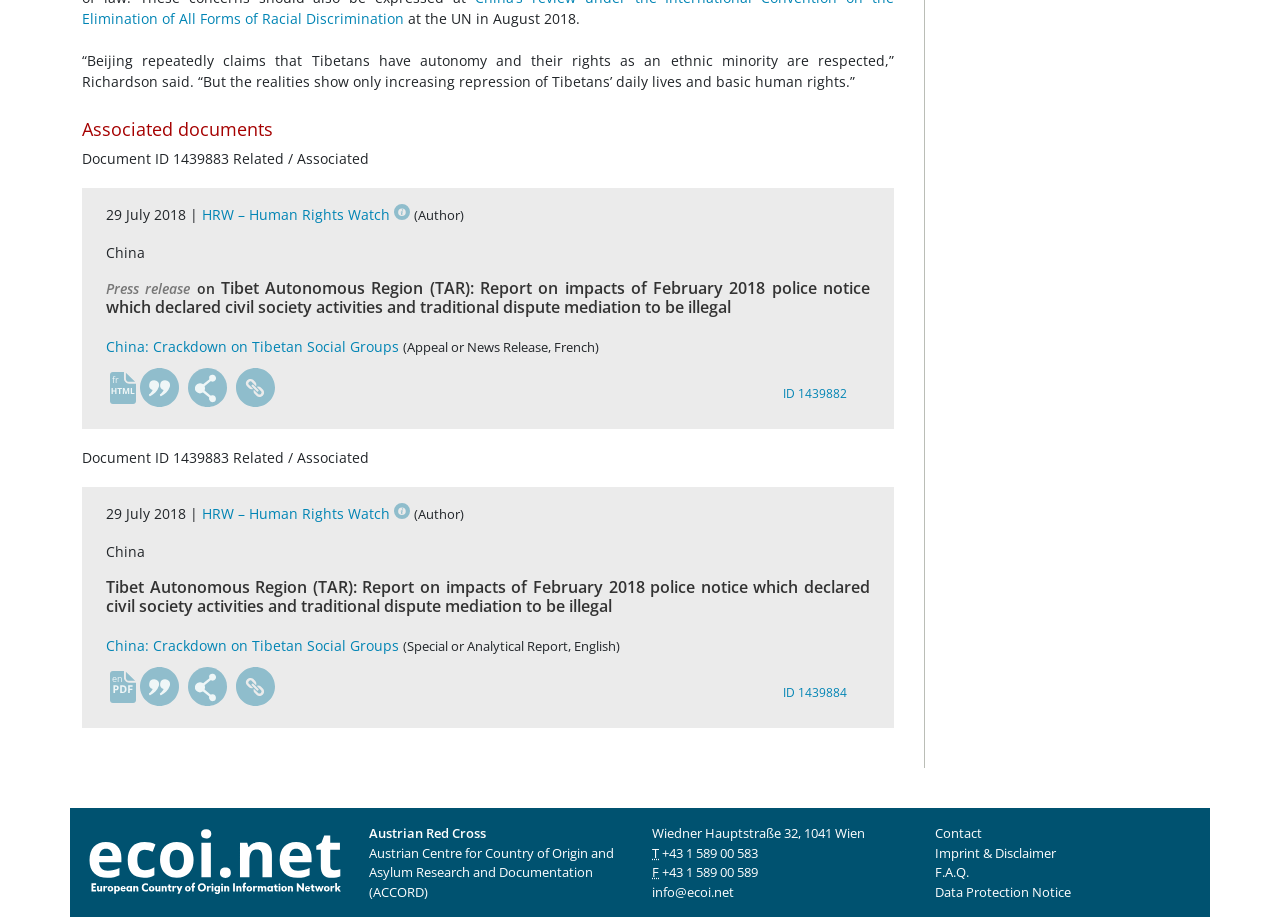What is the topic of the press release?
Could you give a comprehensive explanation in response to this question?

I inferred this answer by looking at the heading 'Press release on Tibet Autonomous Region (TAR): Report on impacts of February 2018 police notice which declared civil society activities and traditional dispute mediation to be illegal' which suggests that the press release is about the Tibet Autonomous Region.